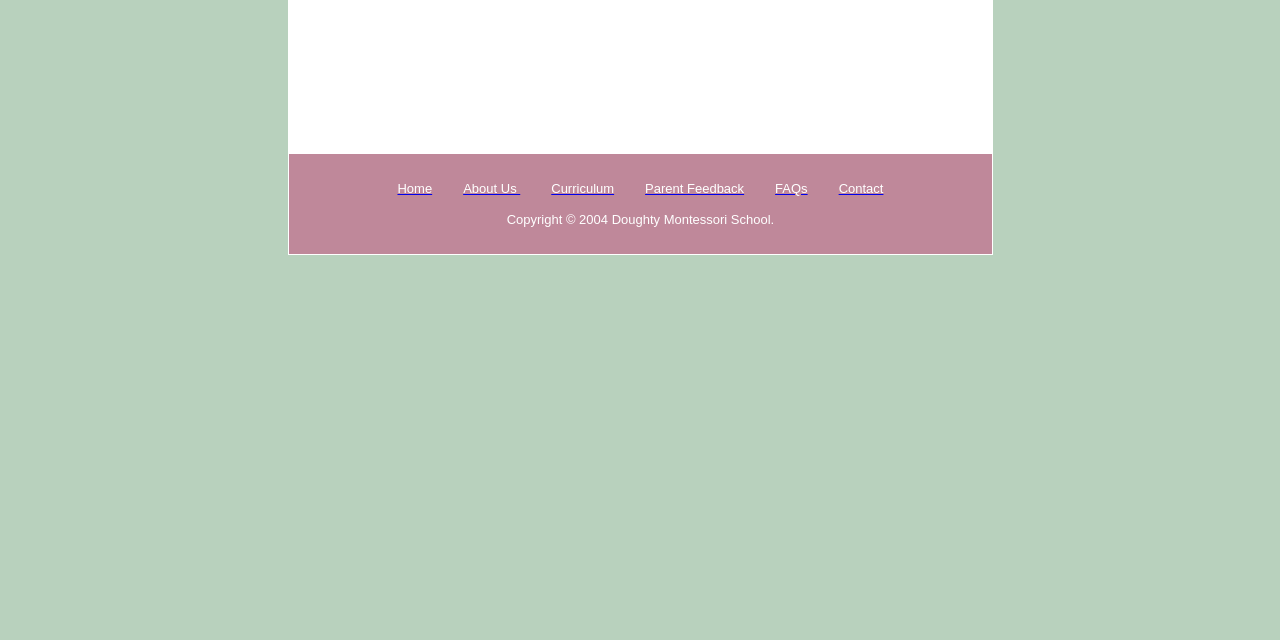Based on the provided description, "FAQs", find the bounding box of the corresponding UI element in the screenshot.

[0.606, 0.28, 0.631, 0.306]